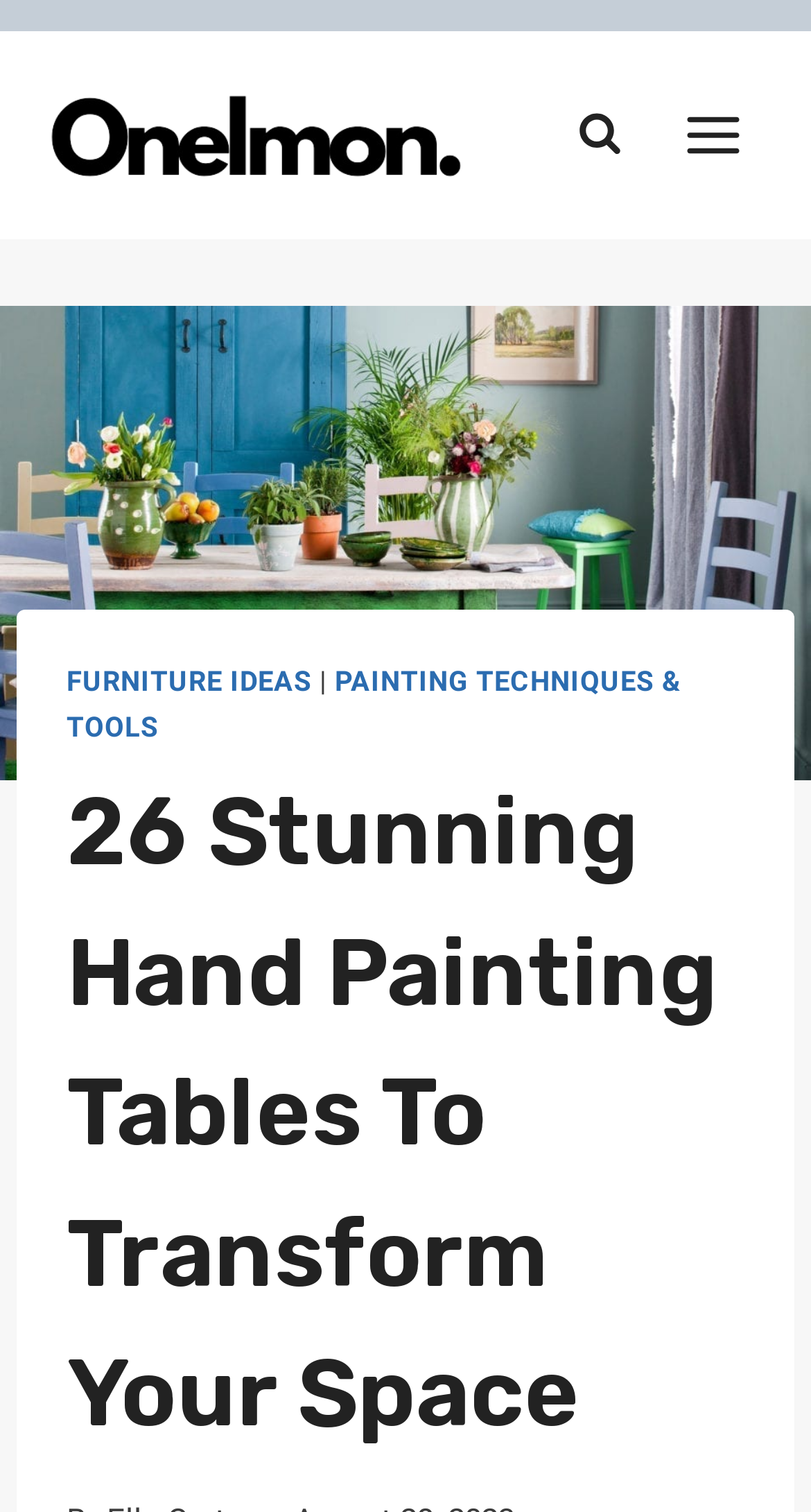Determine the bounding box coordinates of the UI element described below. Use the format (top-left x, top-left y, bottom-right x, bottom-right y) with floating point numbers between 0 and 1: Search

[0.685, 0.061, 0.793, 0.118]